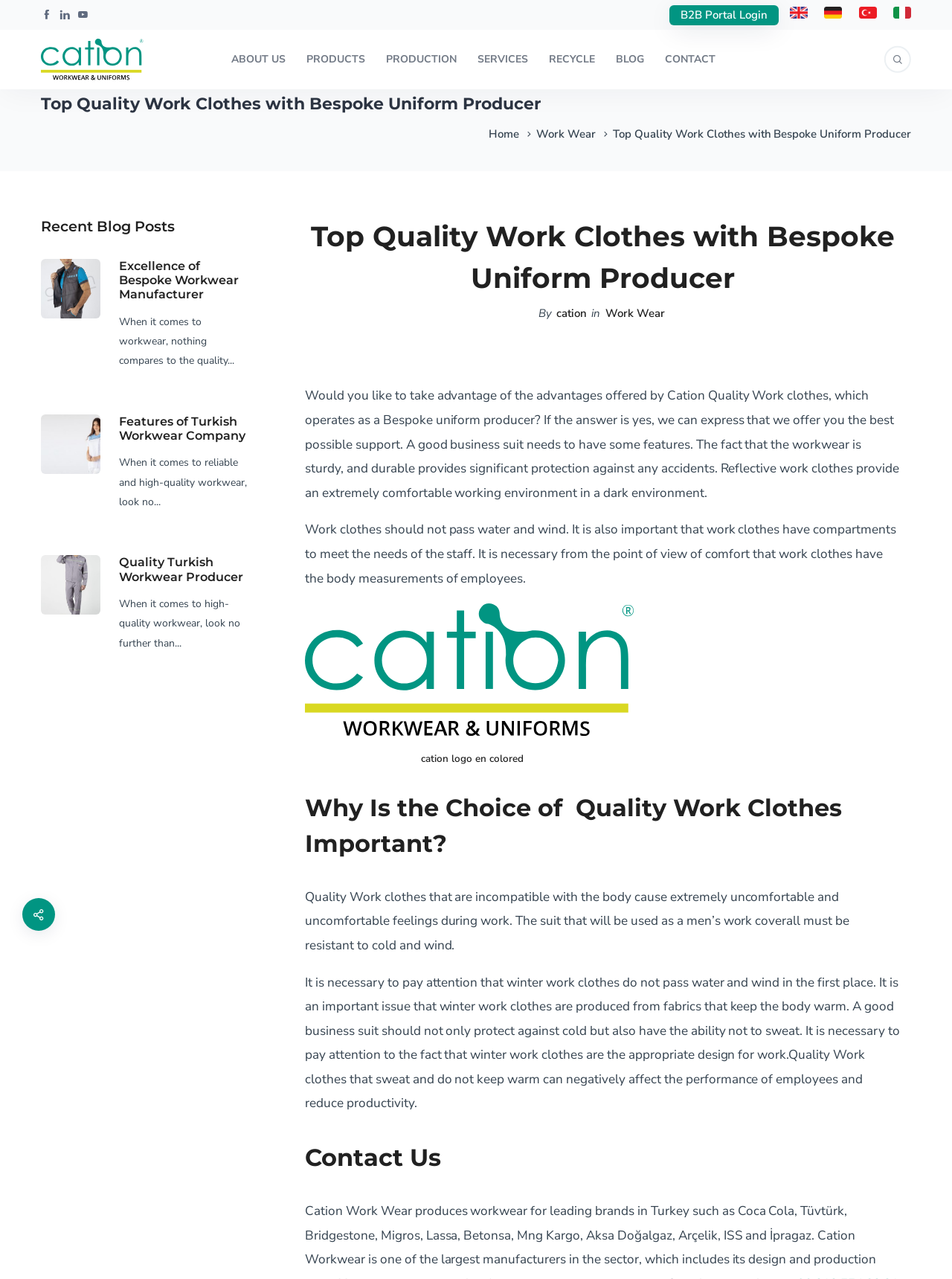Using the webpage screenshot, locate the HTML element that fits the following description and provide its bounding box: "B2B Portal Login".

[0.703, 0.004, 0.818, 0.019]